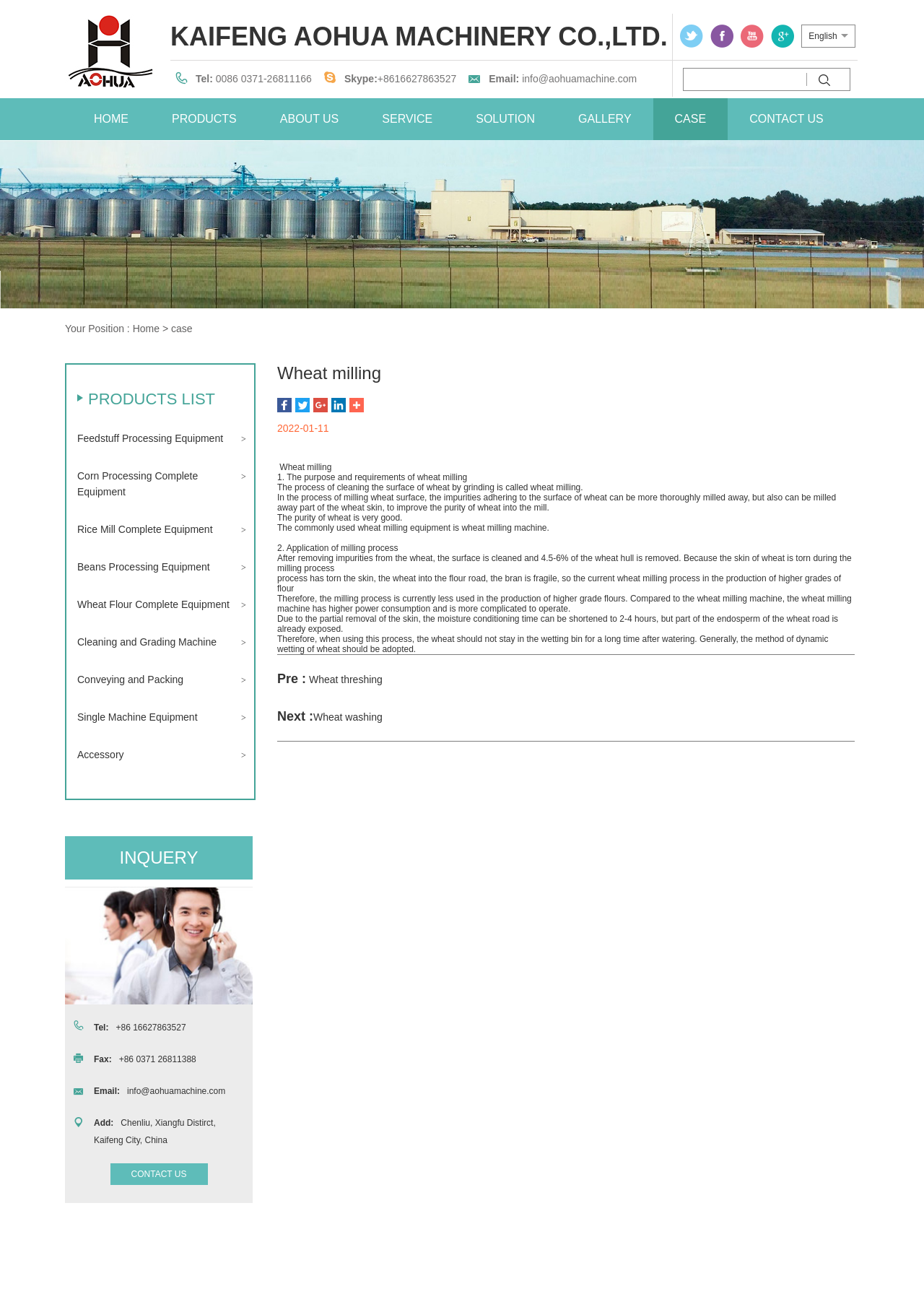Find the bounding box coordinates for the area that must be clicked to perform this action: "Click the 'CONTACT US' link".

[0.788, 0.076, 0.915, 0.108]